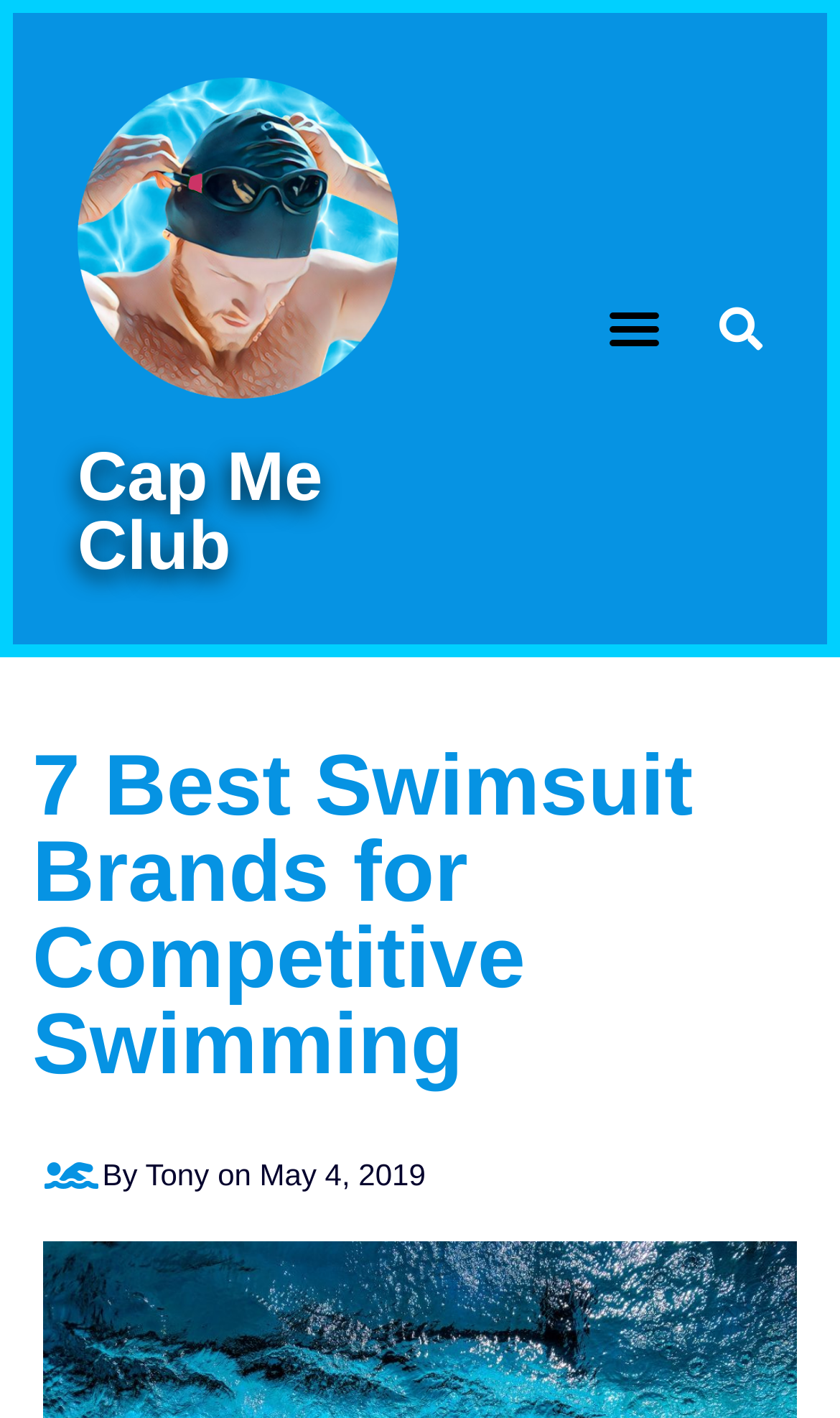Answer the following query with a single word or phrase:
Is the menu toggle button expanded?

No